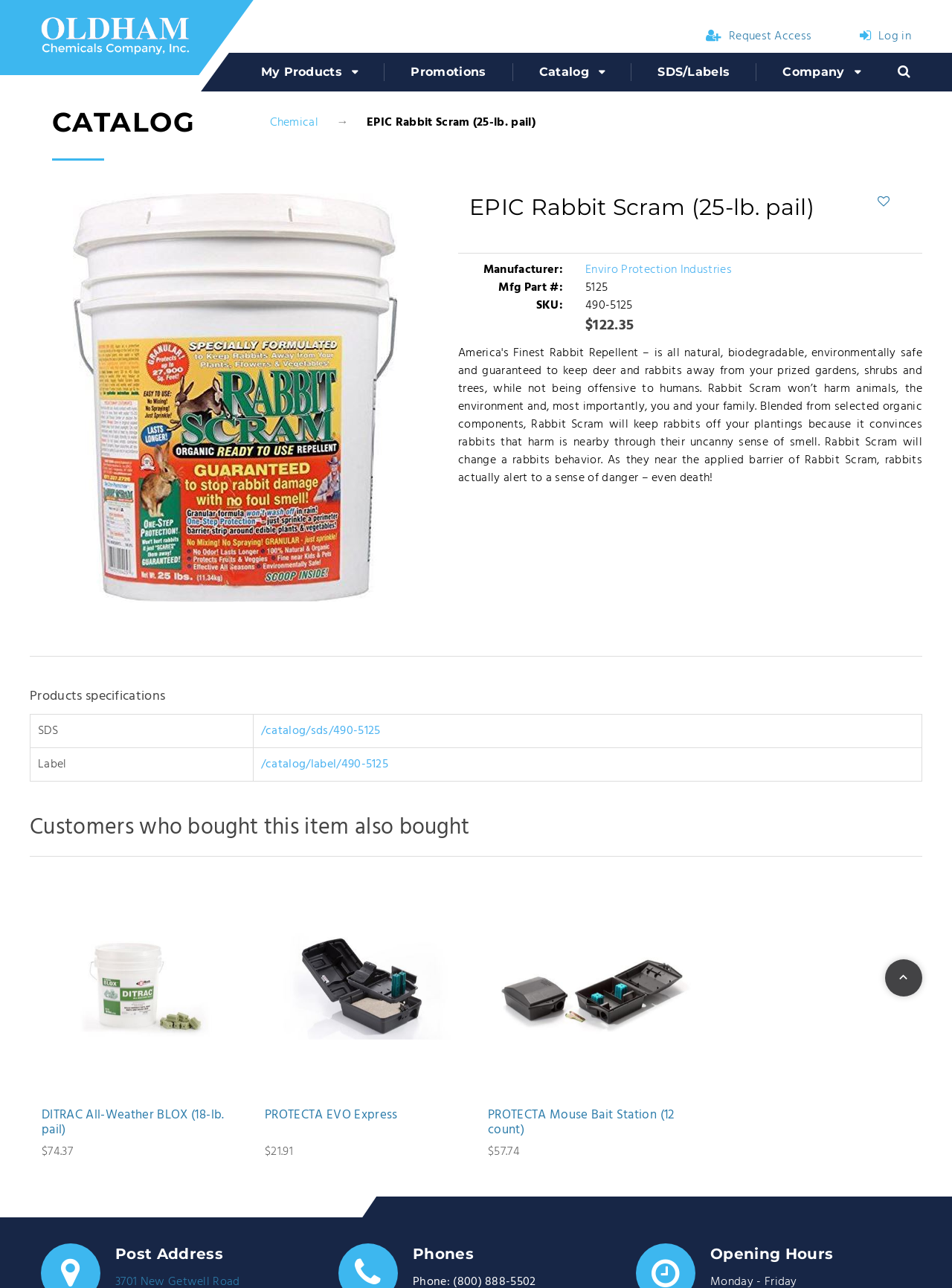Find the bounding box coordinates corresponding to the UI element with the description: "press to zoom". The coordinates should be formatted as [left, top, right, bottom], with values as floats between 0 and 1.

None